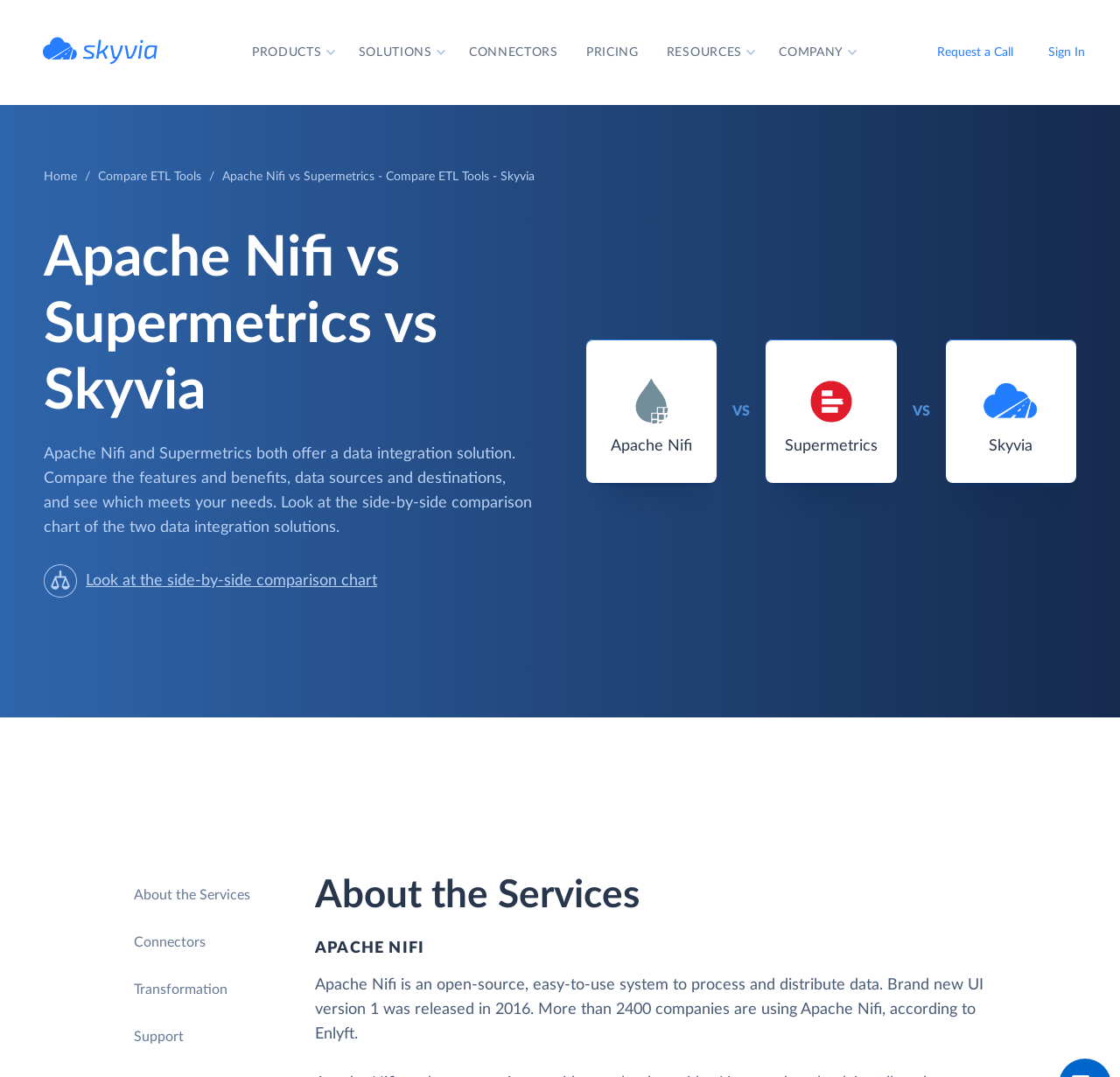Refer to the element description About the Services and identify the corresponding bounding box in the screenshot. Format the coordinates as (top-left x, top-left y, bottom-right x, bottom-right y) with values in the range of 0 to 1.

[0.12, 0.825, 0.224, 0.838]